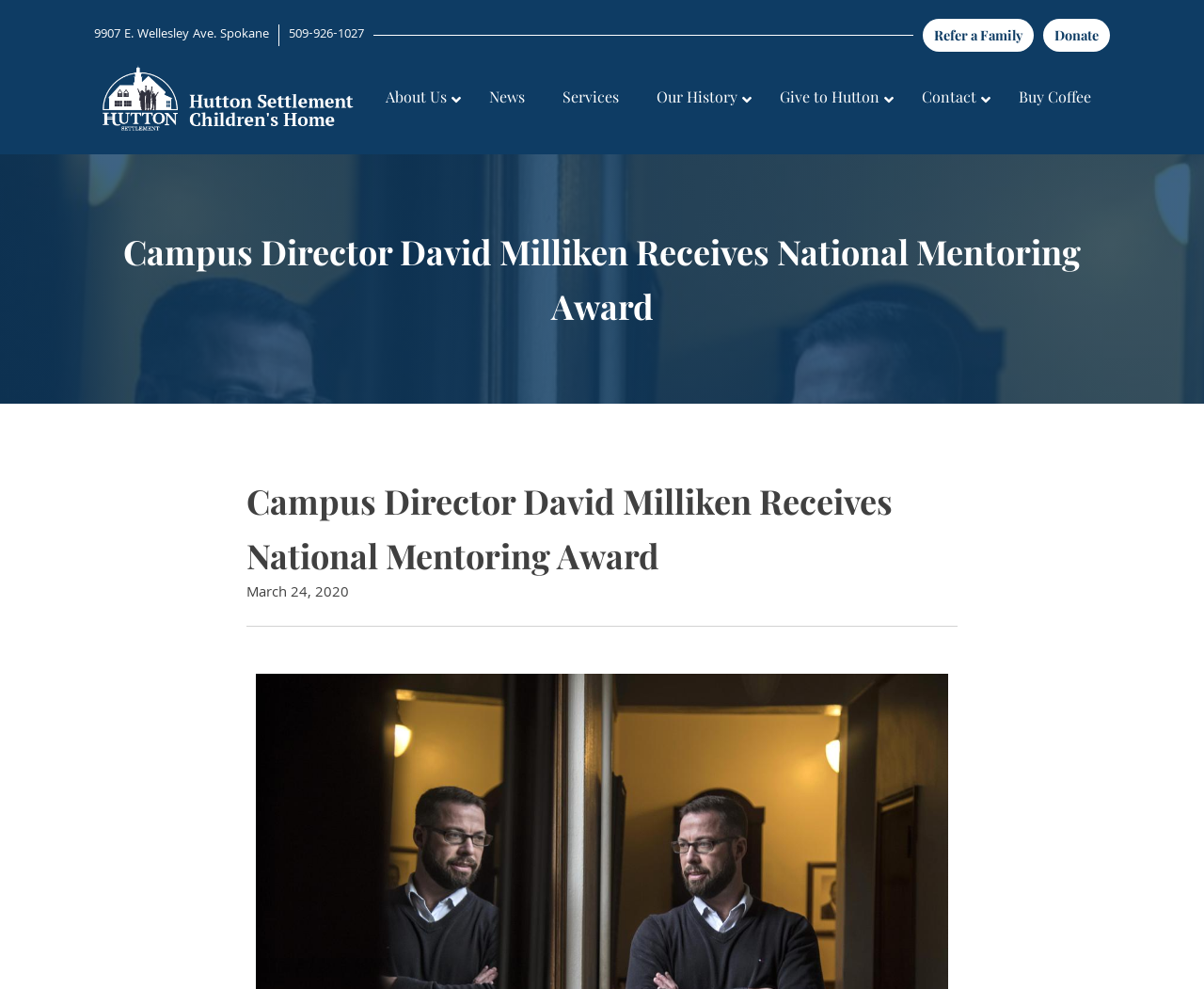What is the name of the award received by David Milliken?
Give a detailed explanation using the information visible in the image.

I inferred the name of the award by reading the main heading, which mentions that David Milliken received a national award, and I assumed it is the 'Excellence in Mentoring Award' based on the context.